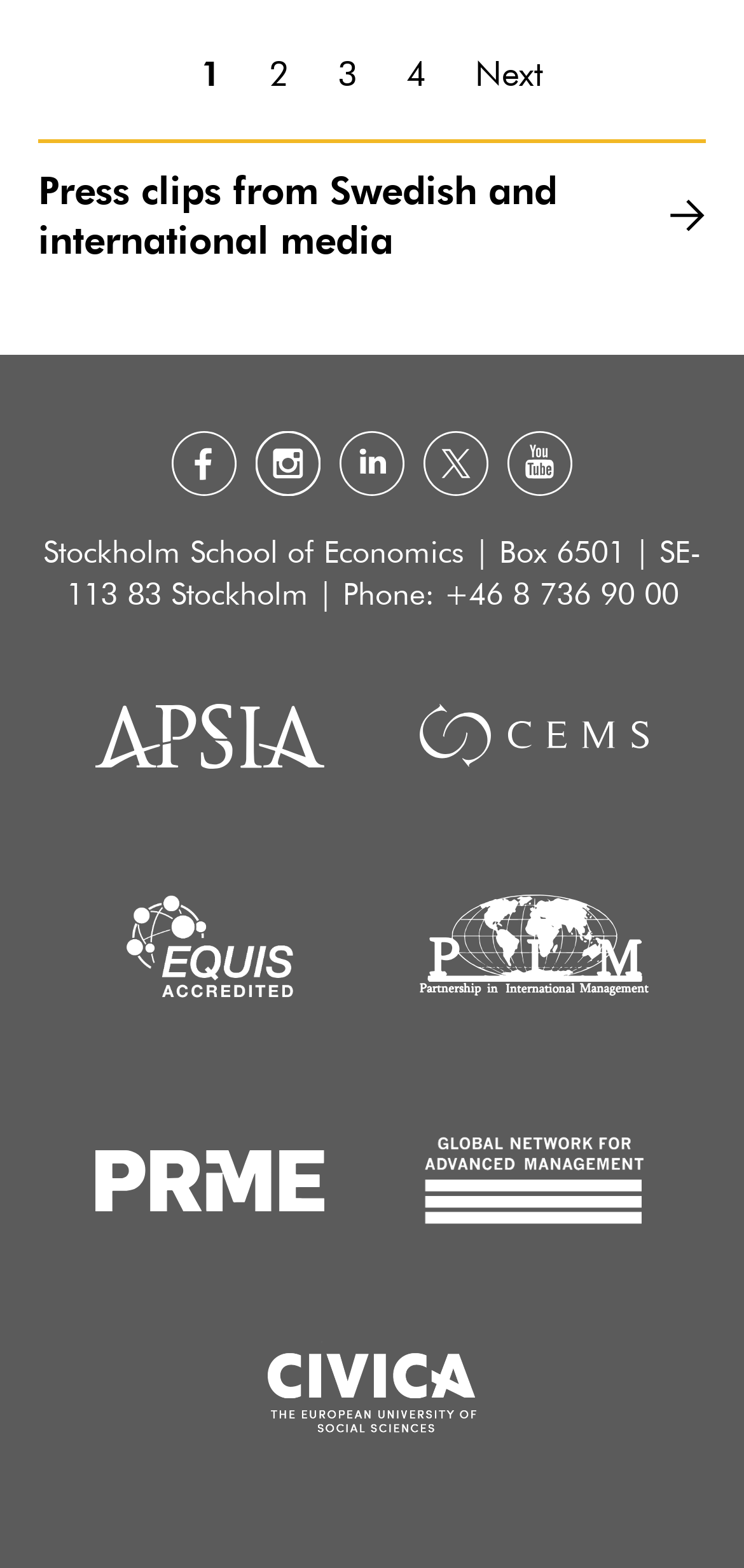Determine the bounding box for the UI element that matches this description: "alt="PIM Network"".

[0.564, 0.571, 0.872, 0.635]